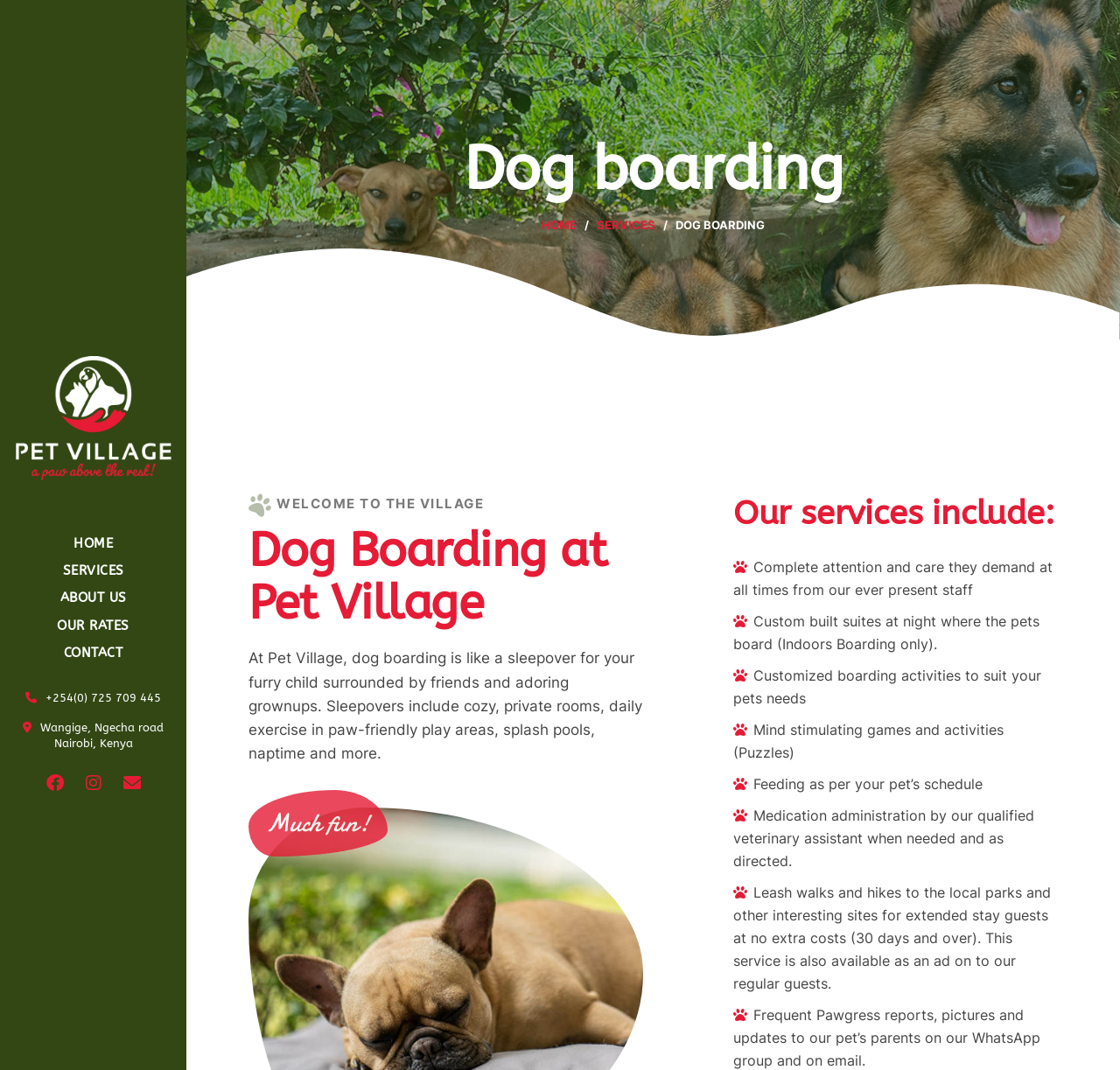Answer the question in one word or a short phrase:
What is the phone number of Pet Village?

+254(0) 725 709 445